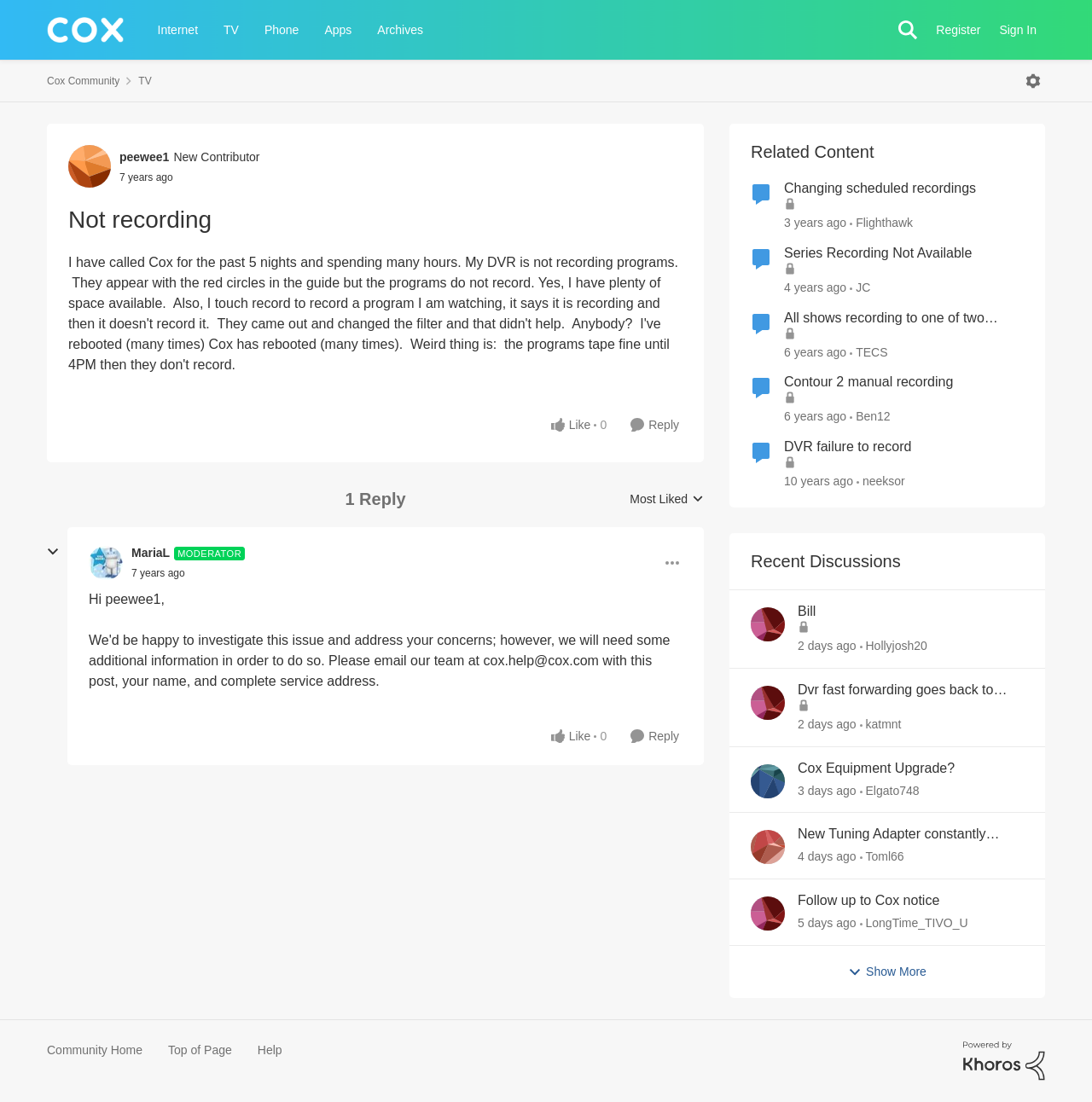Identify the bounding box of the HTML element described as: "parent_node: MariaL aria-label="collapse replies"".

[0.039, 0.492, 0.058, 0.51]